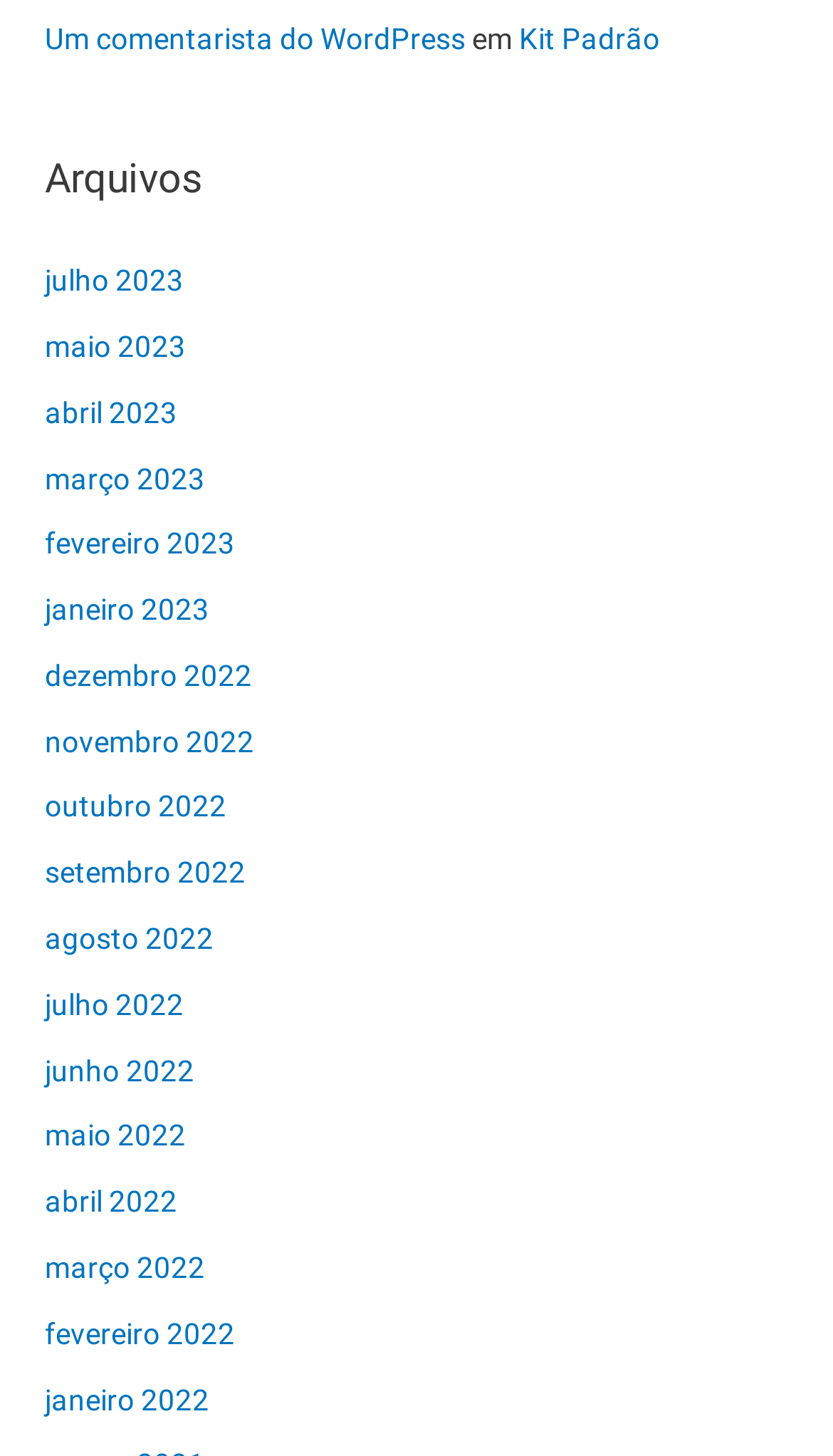What is the second link under the 'Comentários' navigation?
Respond with a short answer, either a single word or a phrase, based on the image.

em